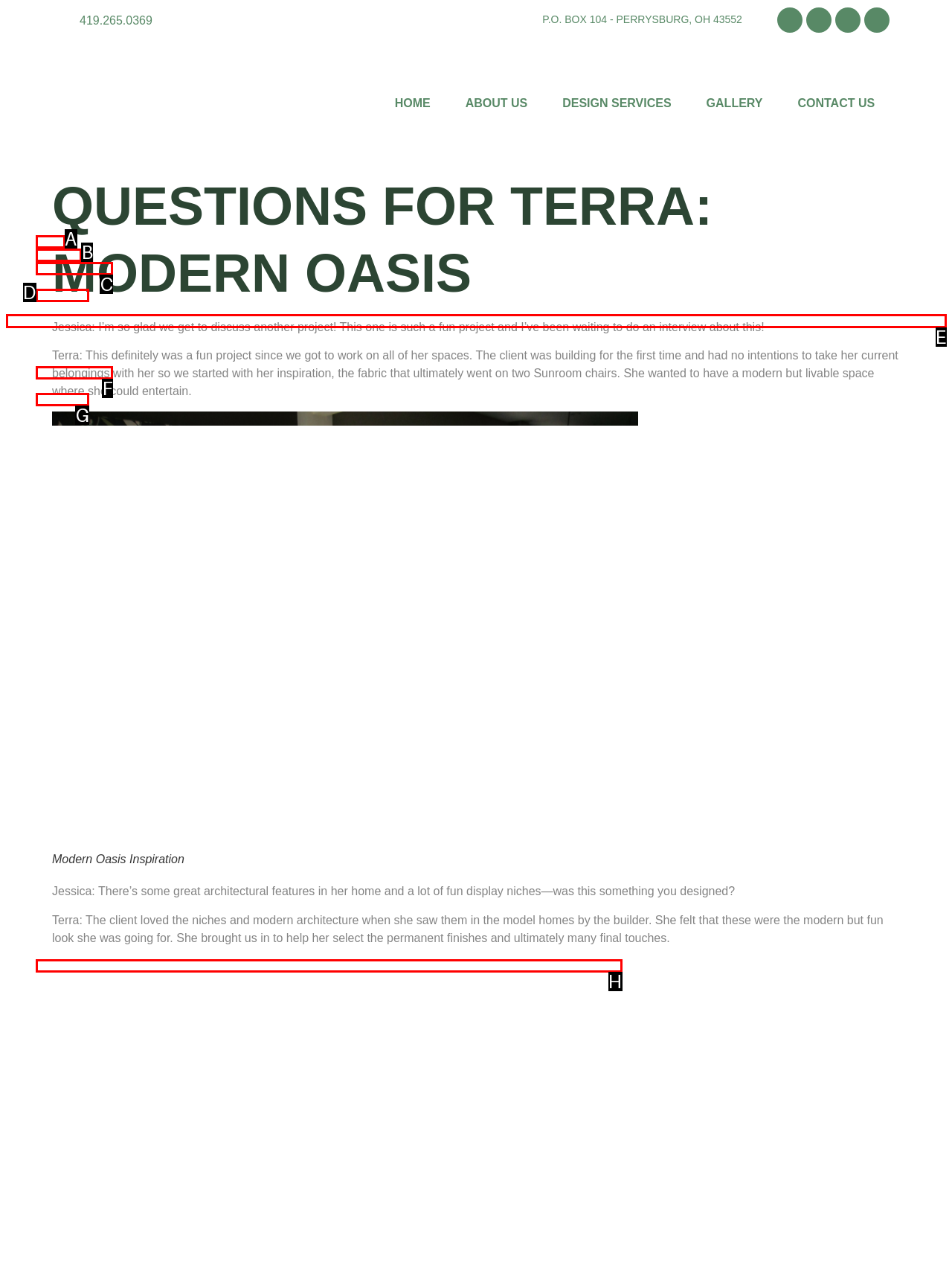Which HTML element fits the description: parent_node: Modern Oasis Inspiration? Respond with the letter of the appropriate option directly.

H